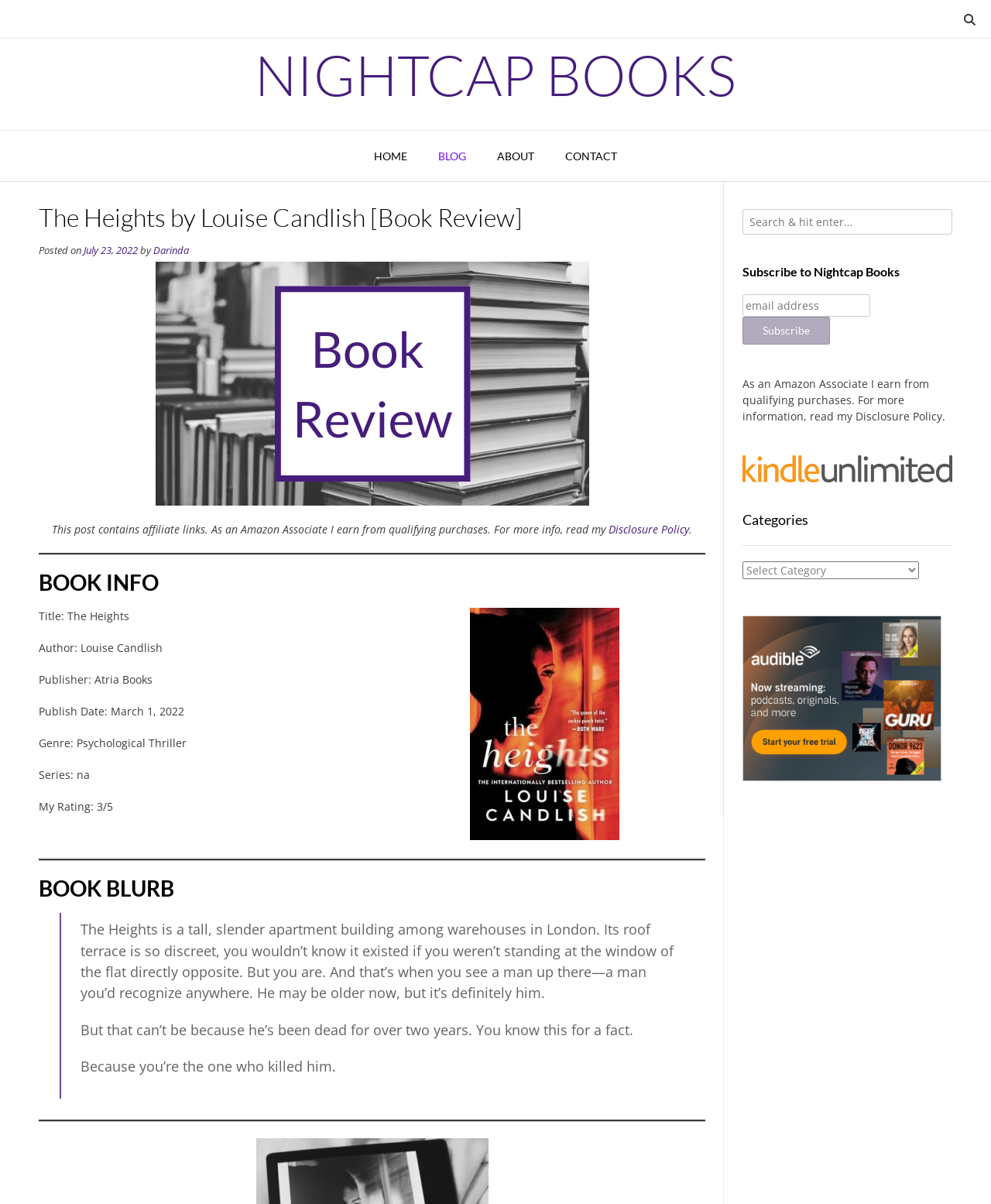Construct a thorough caption encompassing all aspects of the webpage.

This webpage is a book review of "The Heights" by Louise Candlish on the Nightcap Books website. At the top, there is a navigation menu with links to "HOME", "BLOG", "ABOUT", and "CONTACT". Below the navigation menu, there is a header section with the website's title "NIGHTCAP BOOKS" and a button with a search icon.

The main content of the webpage is divided into sections. The first section displays the book's title, "The Heights by Louise Candlish", and a figure with a link to "Book Review". Below this, there is a section with information about the book, including the title, author, publisher, publication date, genre, series, and rating.

Following this, there is a section with a horizontal separator, and then a section with the book's blurb, which is a quote from the book. The blurb is displayed in a blockquote format.

On the right side of the webpage, there is a complementary section with a search box, a heading "Subscribe to Nightcap Books", and a textbox to enter an email address. There is also a button to subscribe and a link to the Disclosure Policy. Below this, there are sections with links to categories and a figure with a link to an unknown destination.

Throughout the webpage, there are several links to other pages on the website, including the Disclosure Policy, and affiliate links to Amazon. There are also several images, including the book cover and icons for the search and subscribe functions.